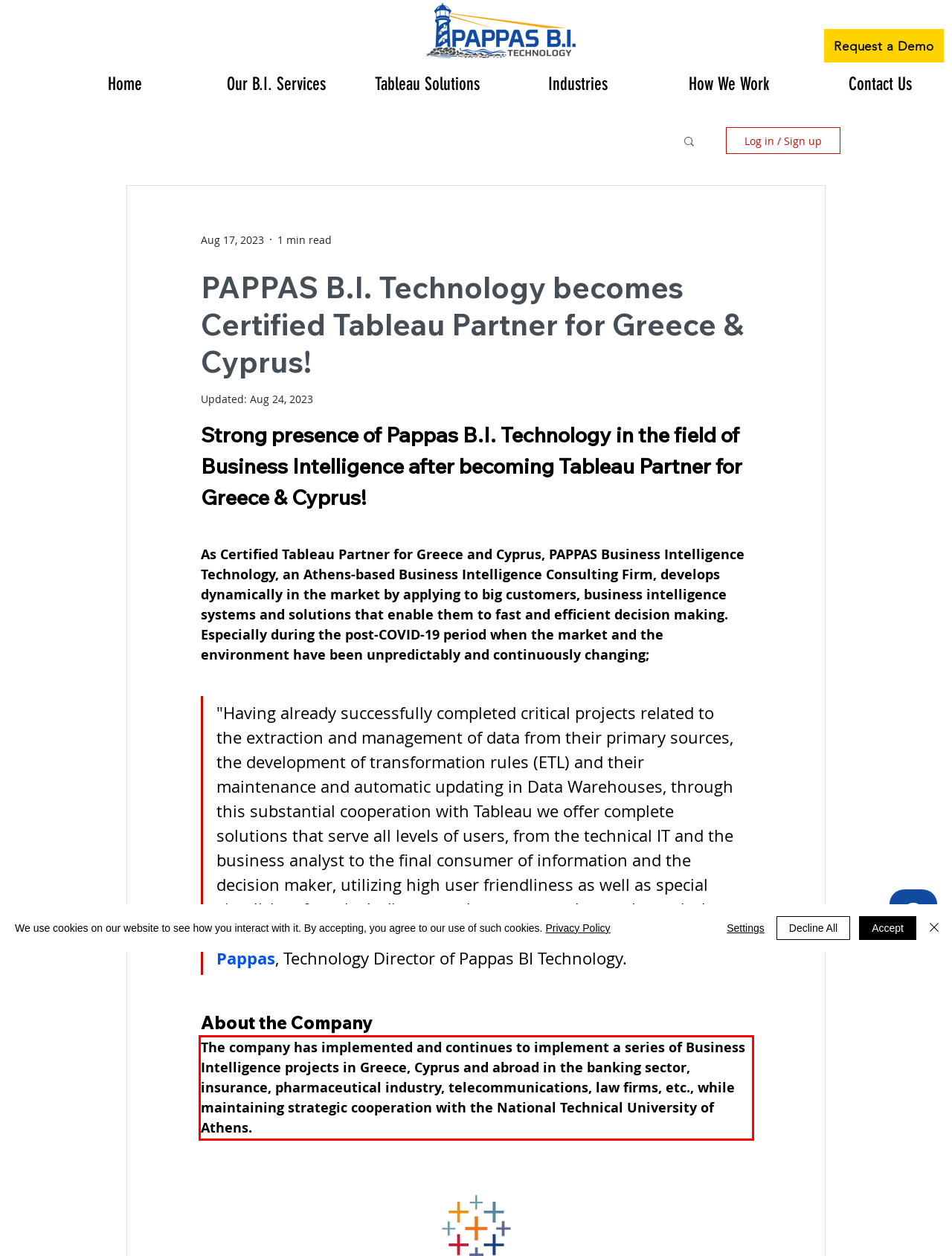Using OCR, extract the text content found within the red bounding box in the given webpage screenshot.

The company has implemented and continues to implement a series of Business Intelligence projects in Greece, Cyprus and abroad in the banking sector, insurance, pharmaceutical industry, telecommunications, law firms, etc., while maintaining strategic cooperation with the National Technical University of Athens.